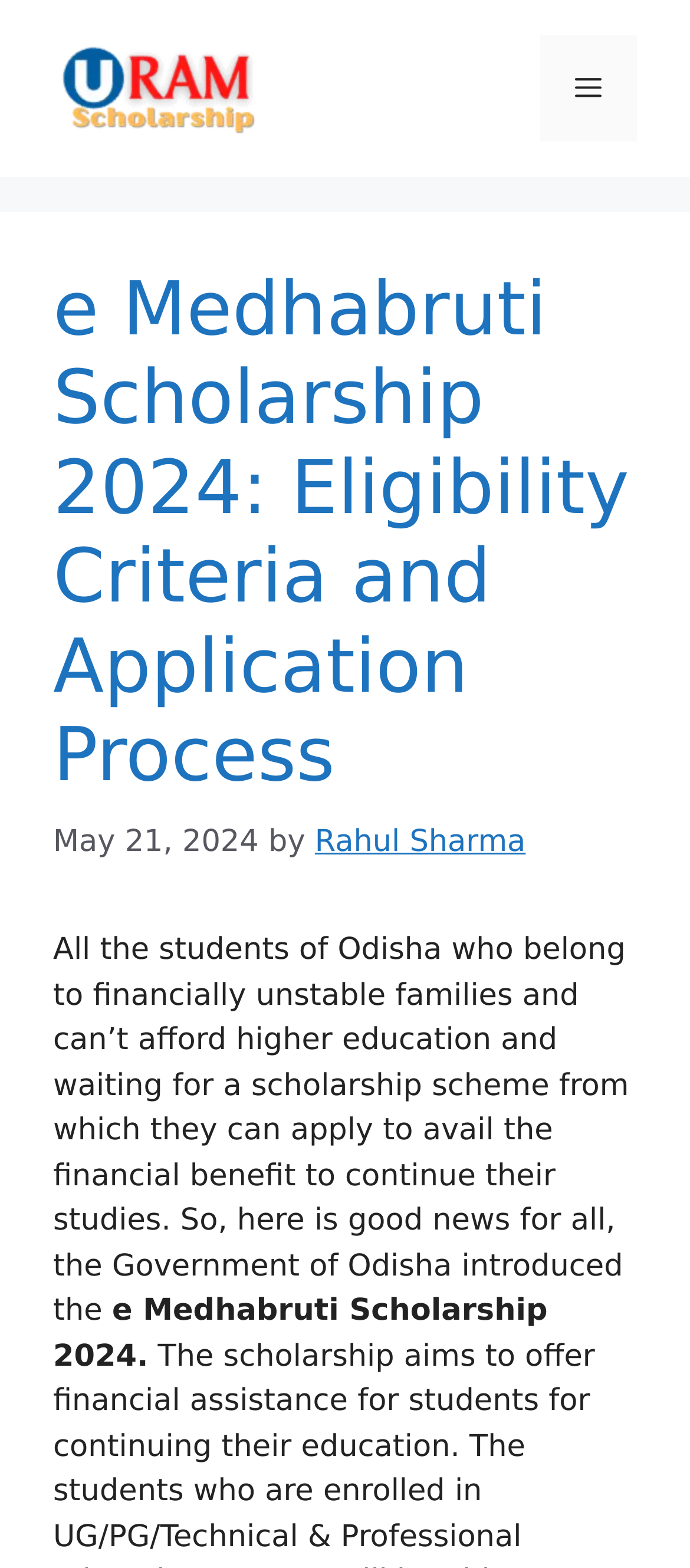Determine the bounding box coordinates for the UI element matching this description: "Menu".

[0.782, 0.023, 0.923, 0.09]